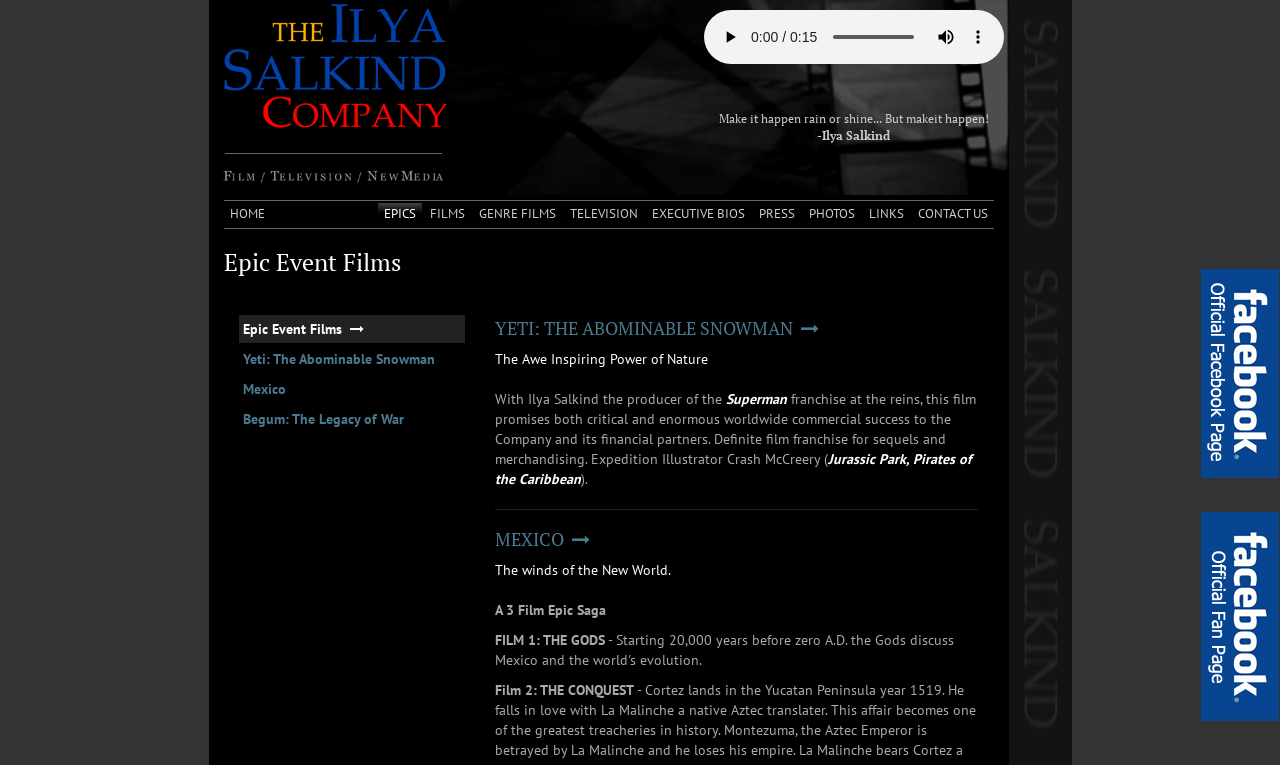Pinpoint the bounding box coordinates of the clickable area needed to execute the instruction: "Share on Facebook". The coordinates should be specified as four float numbers between 0 and 1, i.e., [left, top, right, bottom].

None